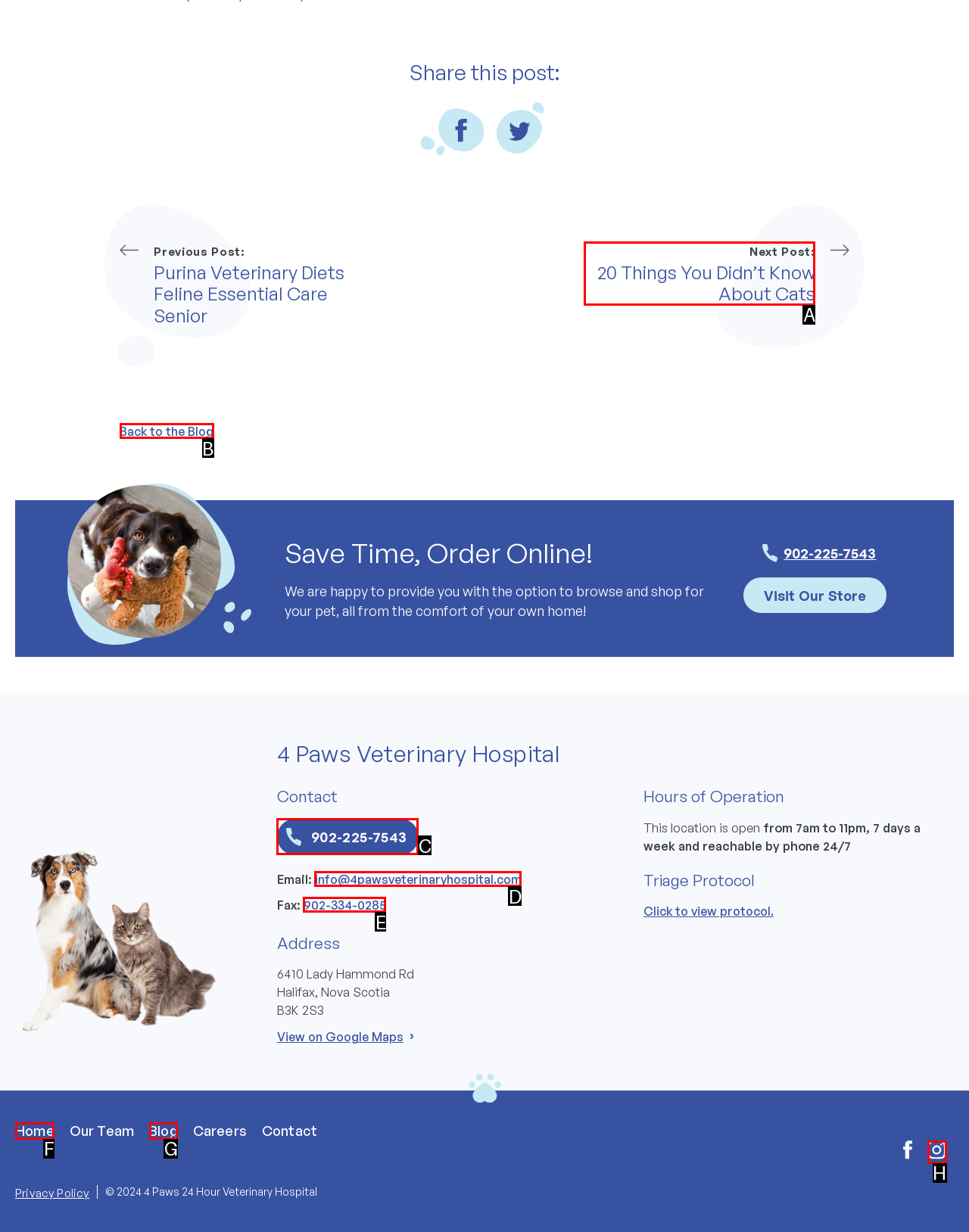Point out the option that best suits the description: info@4pawsveterinaryhospital.com
Indicate your answer with the letter of the selected choice.

D